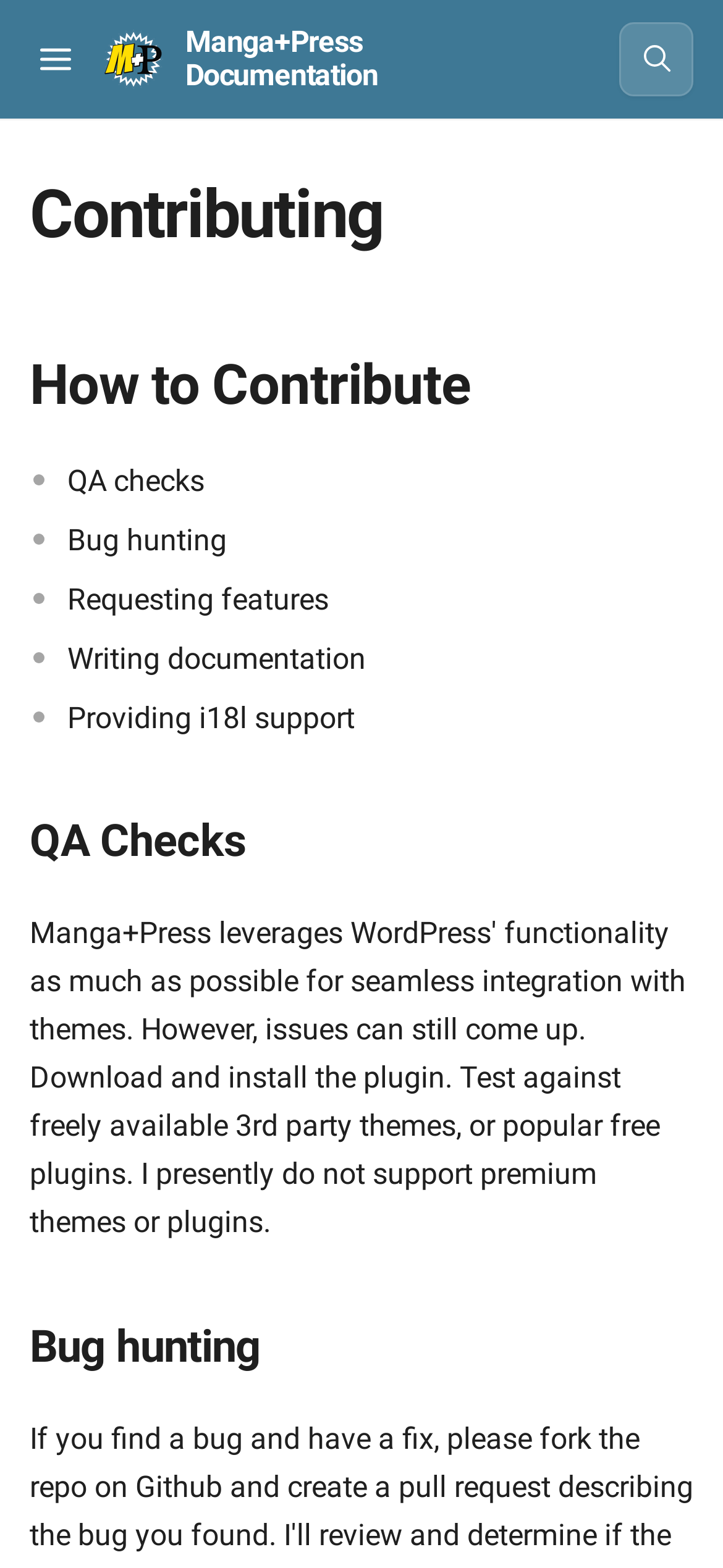Identify the bounding box for the UI element described as: "SearchCtrl + K". Ensure the coordinates are four float numbers between 0 and 1, formatted as [left, top, right, bottom].

[0.856, 0.014, 0.959, 0.061]